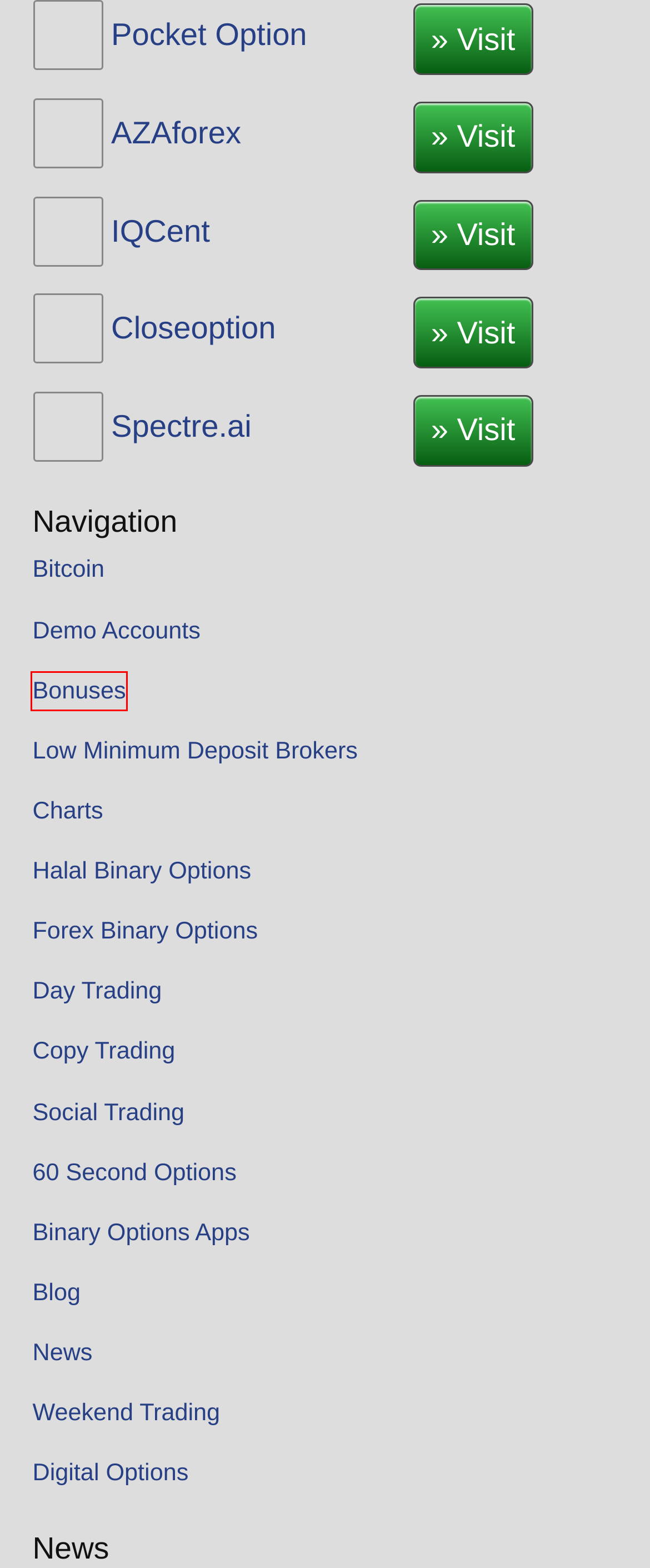With the provided screenshot showing a webpage and a red bounding box, determine which webpage description best fits the new page that appears after clicking the element inside the red box. Here are the options:
A. Bitcoin Binary Options Trading Guide and Top Brokers 2024
B. Low Minimum Deposit Binary Options Brokers
C. Free Binary Options Demo Accounts Without Deposit 2024
D. Free Live Binary Options Charts and Charting Services
E. Binary Options Bonus 2024 - No deposit and risk free trades
F. How Will the EFSF Downgrades Affect the Pound? - BinaryOptions.net
G. Day Trading With Binaries. Strategy, Brokers and Assets
H. Weekend Trading. Using Binaries On Global Weekend Markets

E